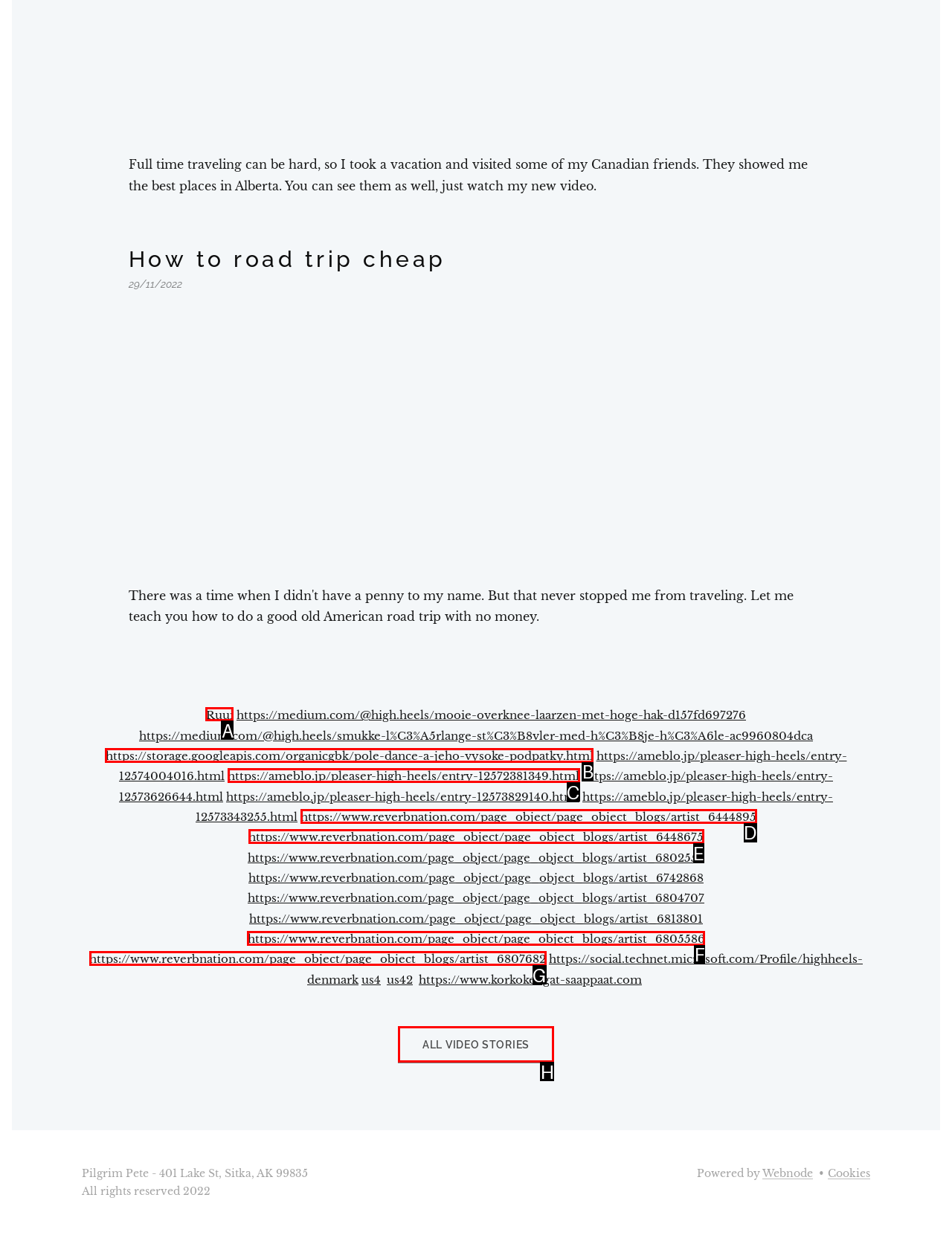Tell me which one HTML element I should click to complete the following task: Visit Ruui's page
Answer with the option's letter from the given choices directly.

A